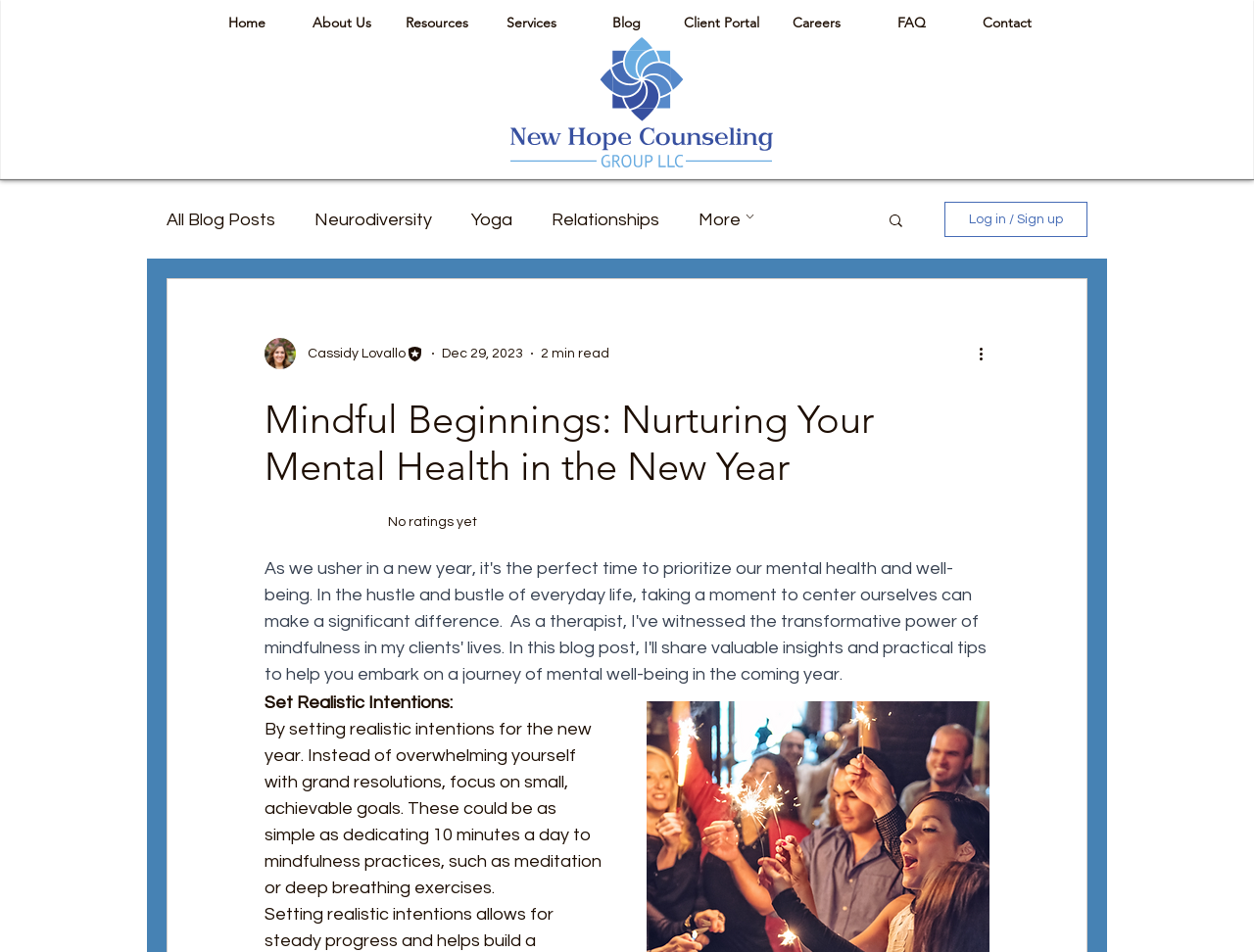Please provide a detailed answer to the question below based on the screenshot: 
What is the rating of the article out of 5 stars?

I found the answer by looking at the button element with the text 'Rated 0 out of 5 stars. No ratings yet' which indicates that the article has not been rated yet and has a rating of 0 out of 5 stars.